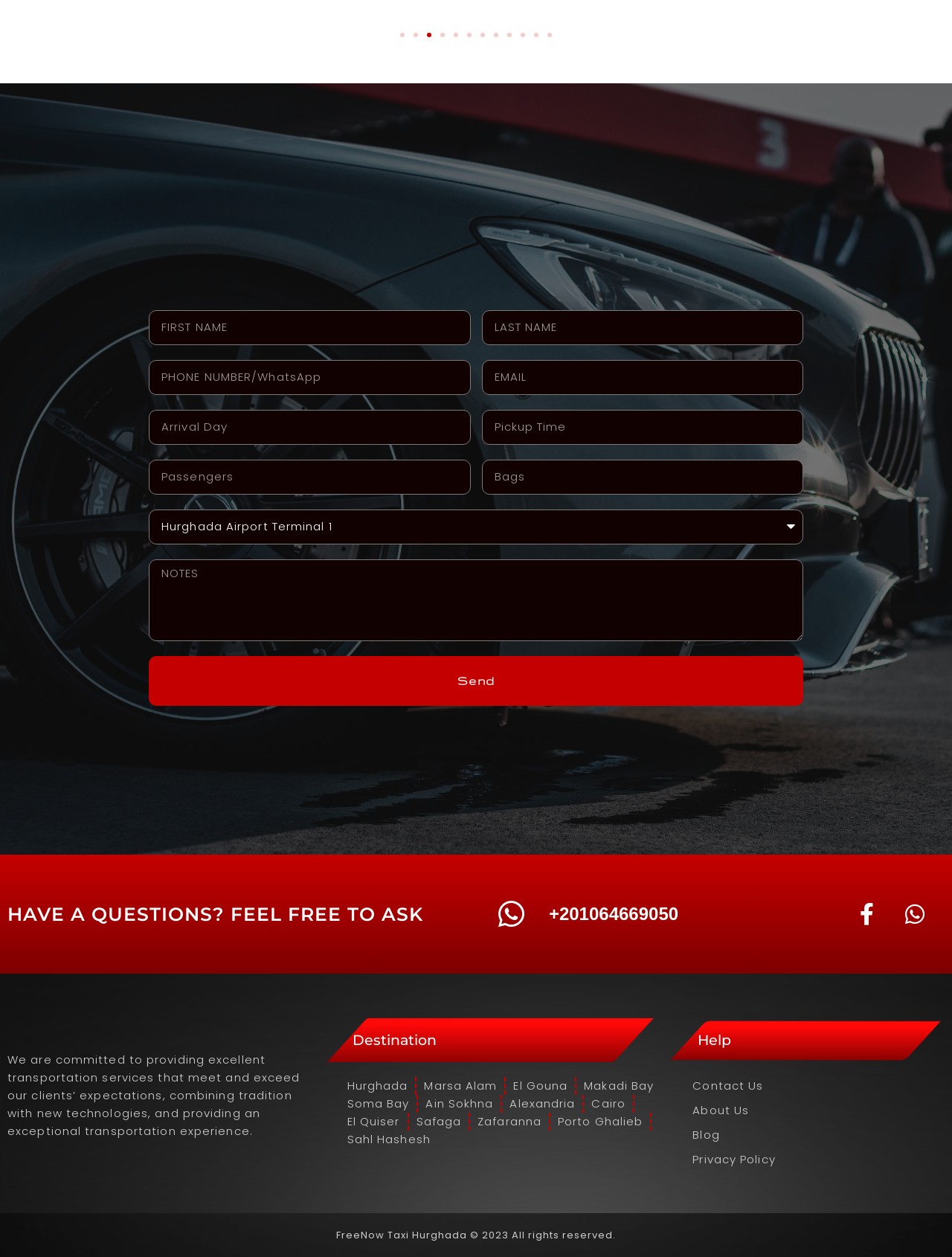Determine the bounding box coordinates of the element's region needed to click to follow the instruction: "Go to Hurghada". Provide these coordinates as four float numbers between 0 and 1, formatted as [left, top, right, bottom].

[0.365, 0.857, 0.428, 0.871]